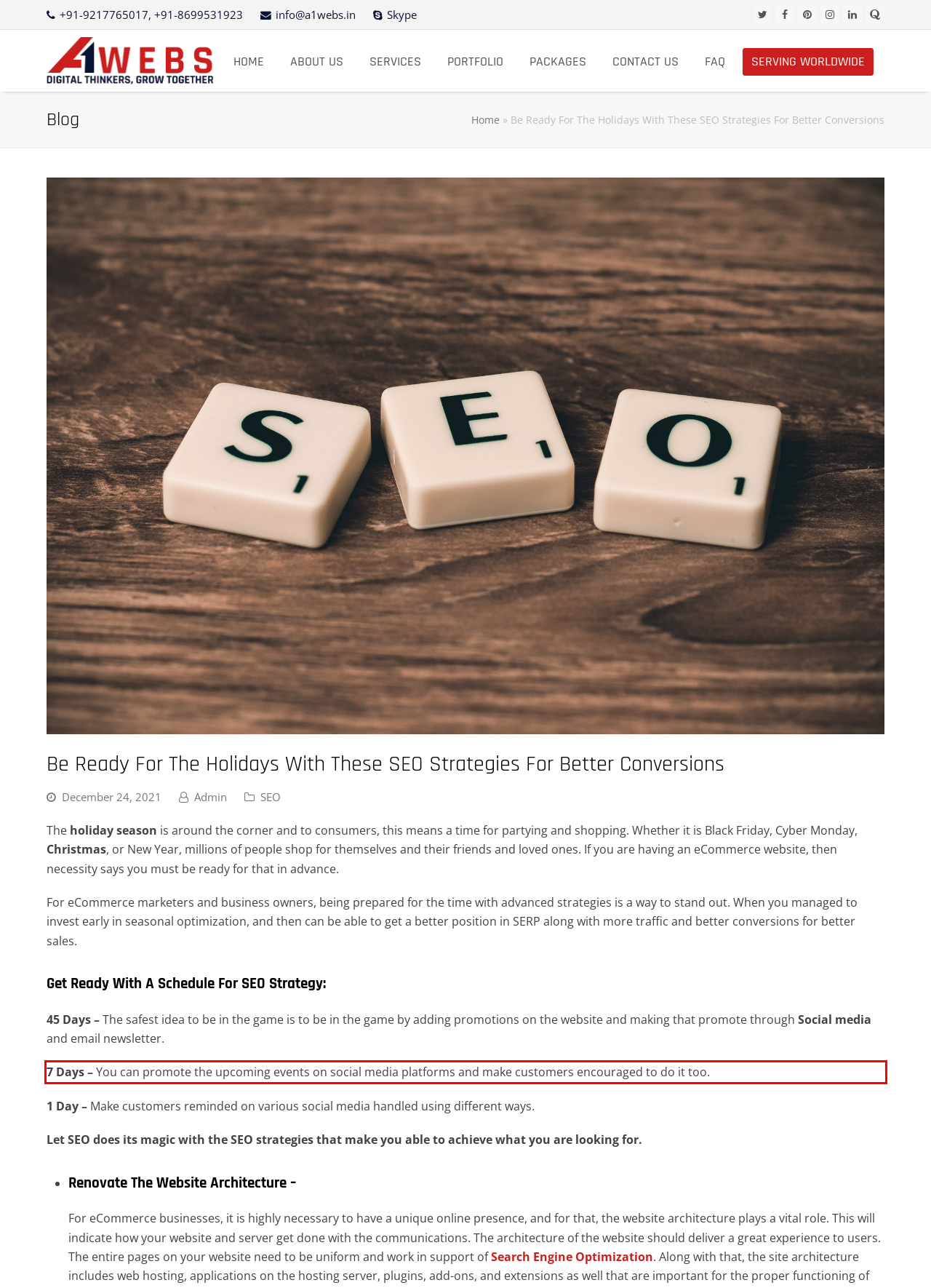Identify the text inside the red bounding box in the provided webpage screenshot and transcribe it.

7 Days – You can promote the upcoming events on social media platforms and make customers encouraged to do it too.